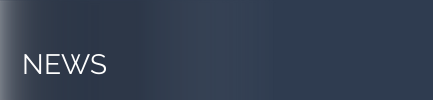Provide a brief response using a word or short phrase to this question:
What is the purpose of the stylized text element?

To highlight latest updates